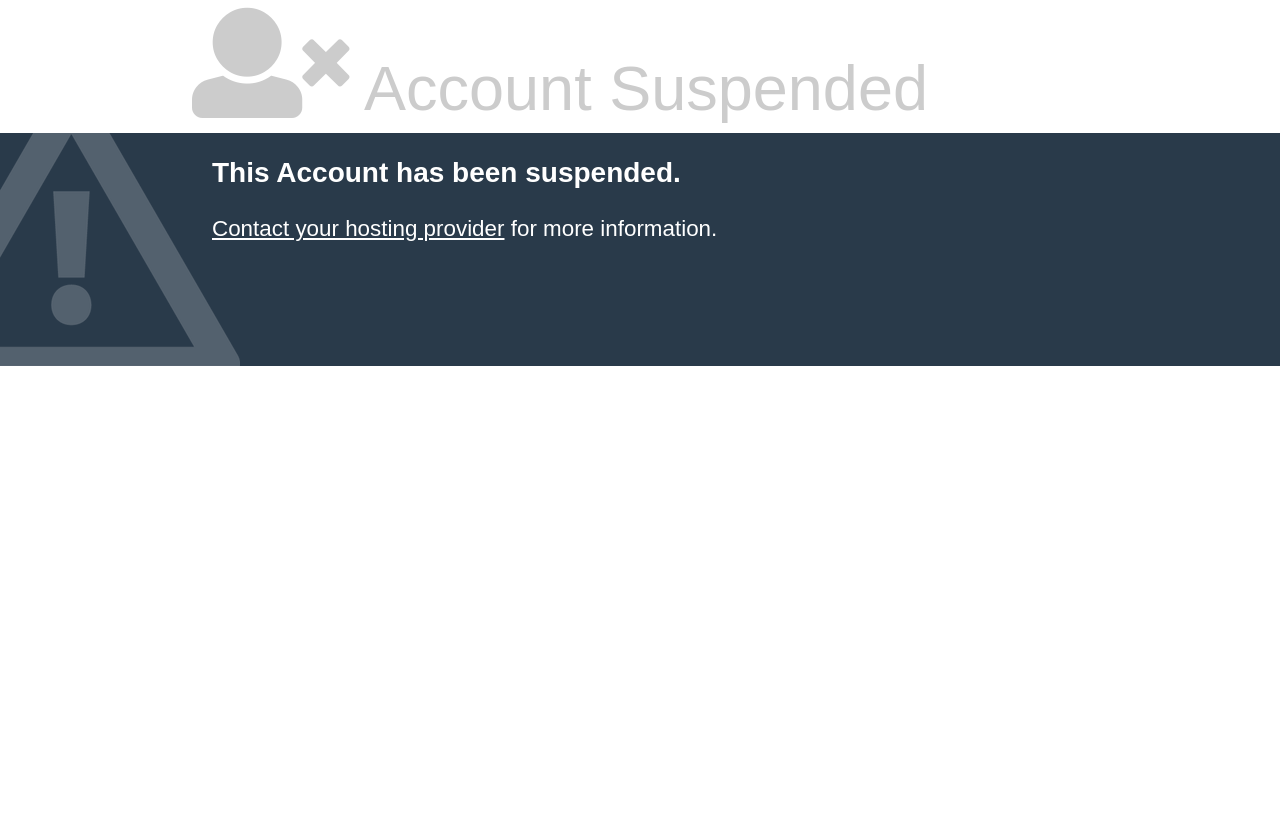Provide the bounding box coordinates for the UI element that is described by this text: "Contact your hosting provider". The coordinates should be in the form of four float numbers between 0 and 1: [left, top, right, bottom].

[0.166, 0.258, 0.394, 0.288]